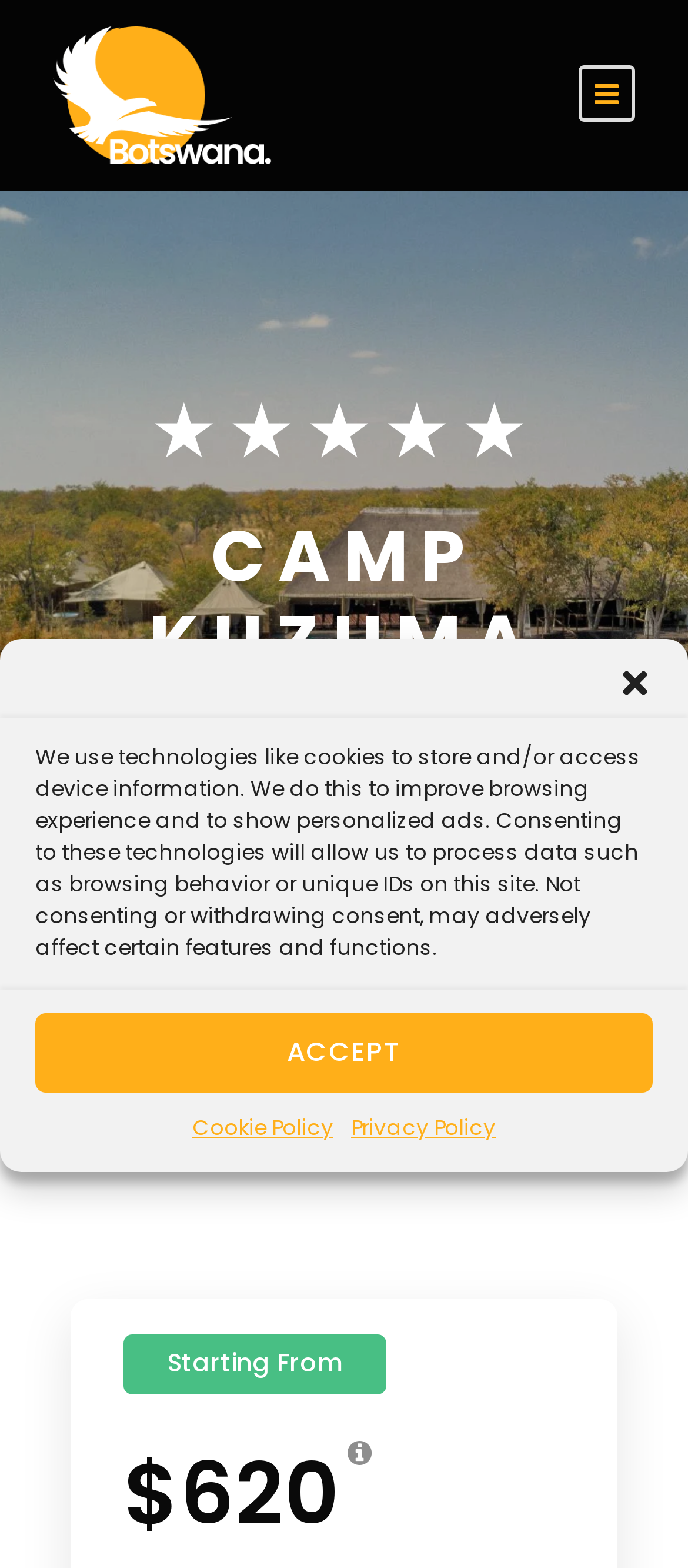Respond with a single word or phrase to the following question:
What is the rating of Camp Kuzuma?

5 stars